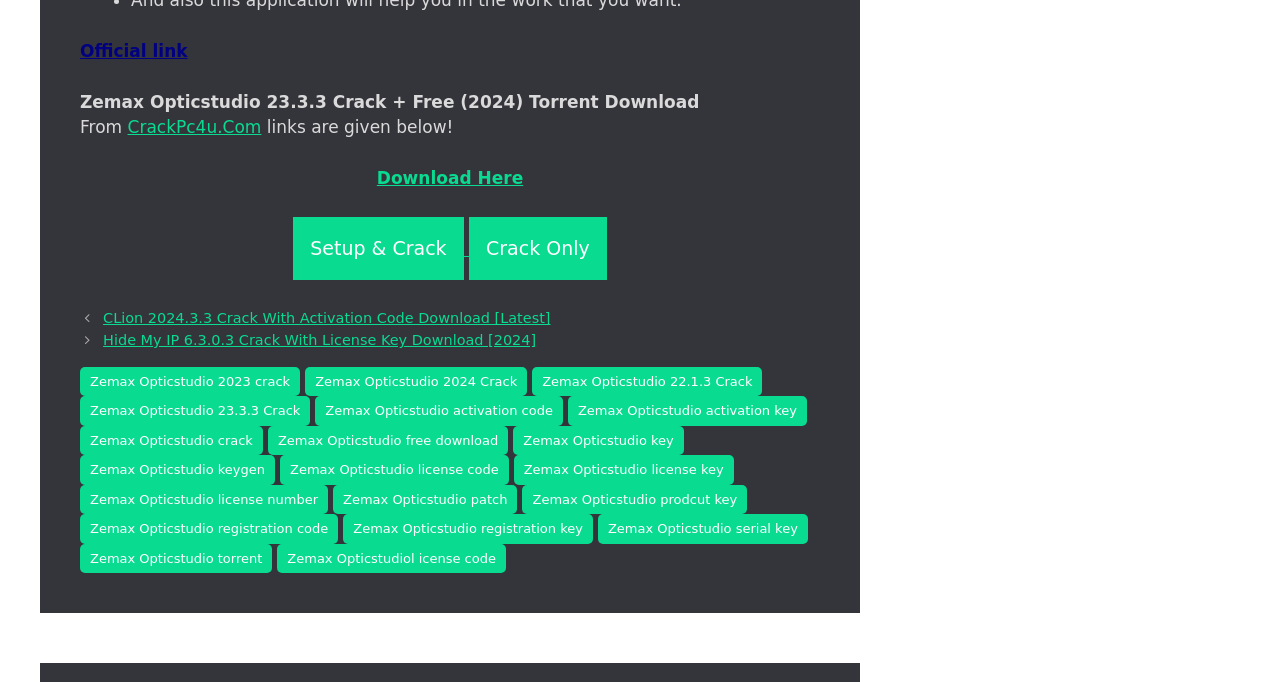What is the website's name?
Use the image to give a comprehensive and detailed response to the question.

The webpage has a link 'CrackPc4u.Com' which is likely the website's name, as it is mentioned alongside 'From' and 'links are given below!'.